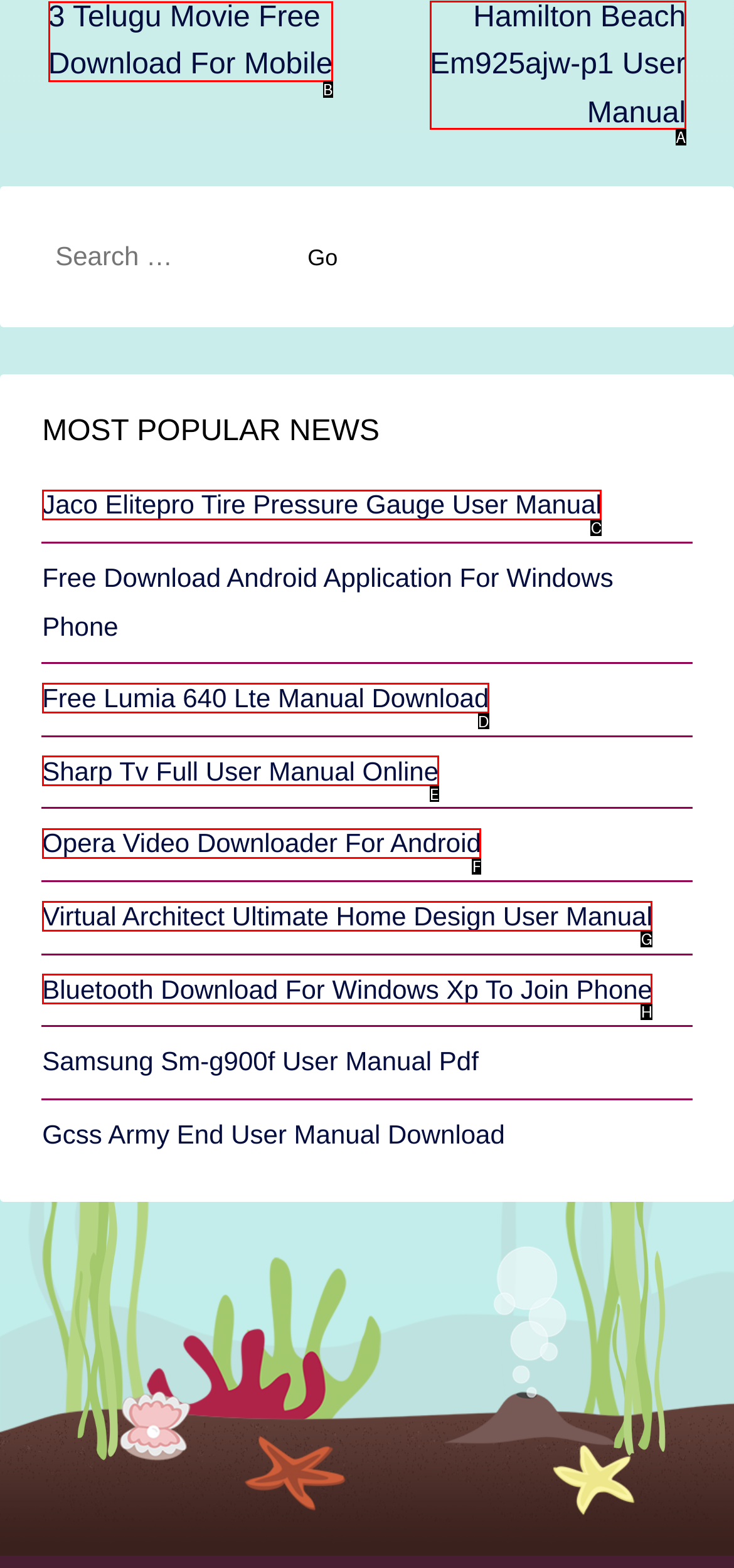What option should I click on to execute the task: Click on '3 Telugu Movie Free Download For Mobile'? Give the letter from the available choices.

B